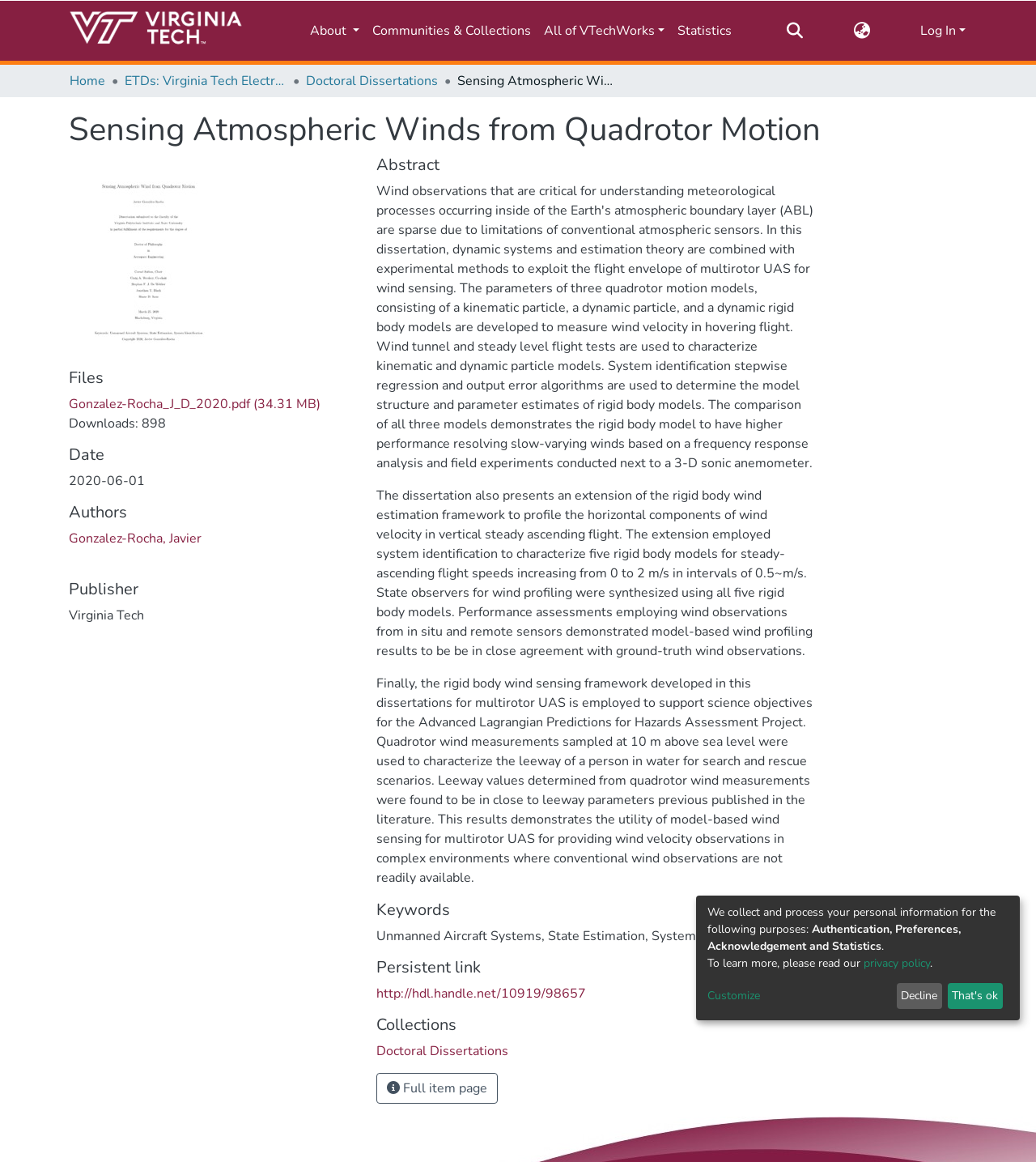Specify the bounding box coordinates for the region that must be clicked to perform the given instruction: "View the full item page".

[0.363, 0.923, 0.48, 0.95]